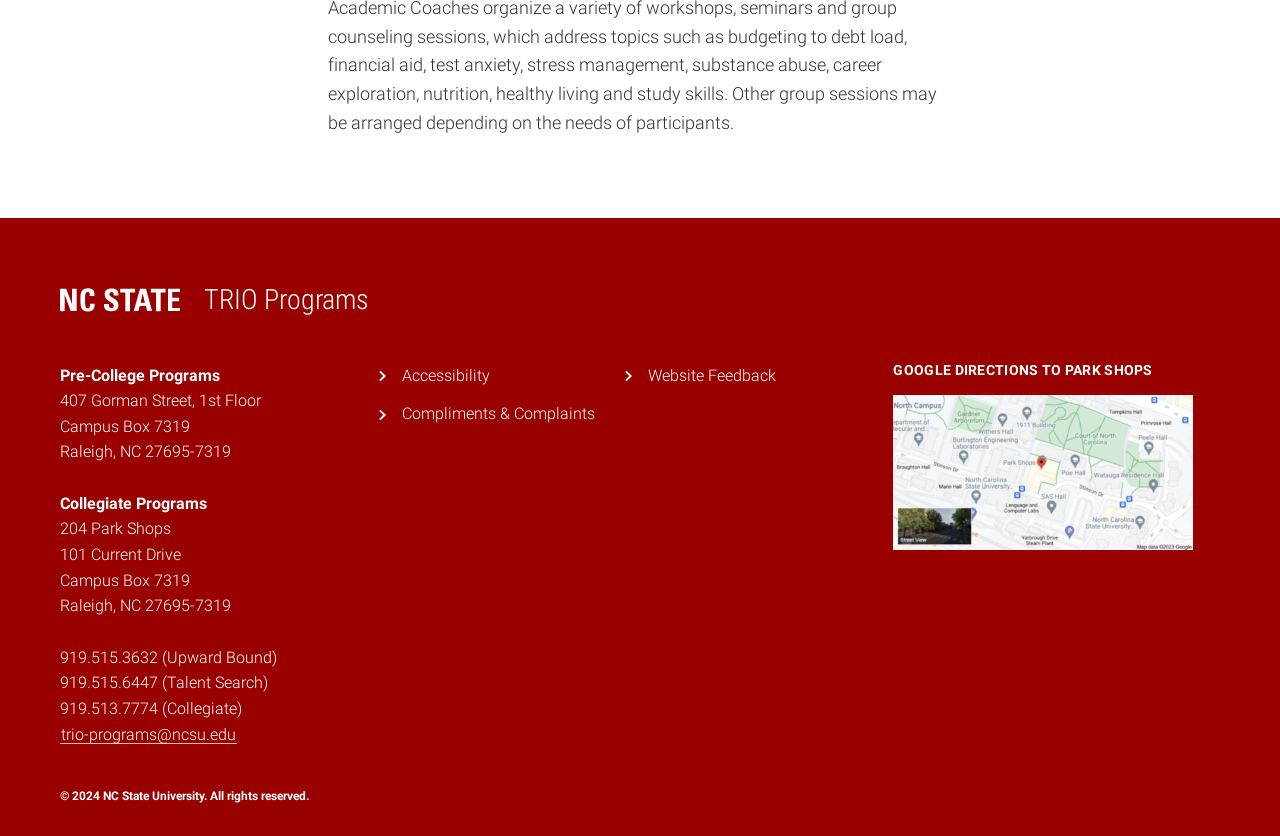What is the email address for TRIO Programs?
Answer the question with as much detail as possible.

I found the email address by examining the link elements on the webpage, specifically the one that says 'trio-programs@ncsu.edu' which is located below the contact information section.